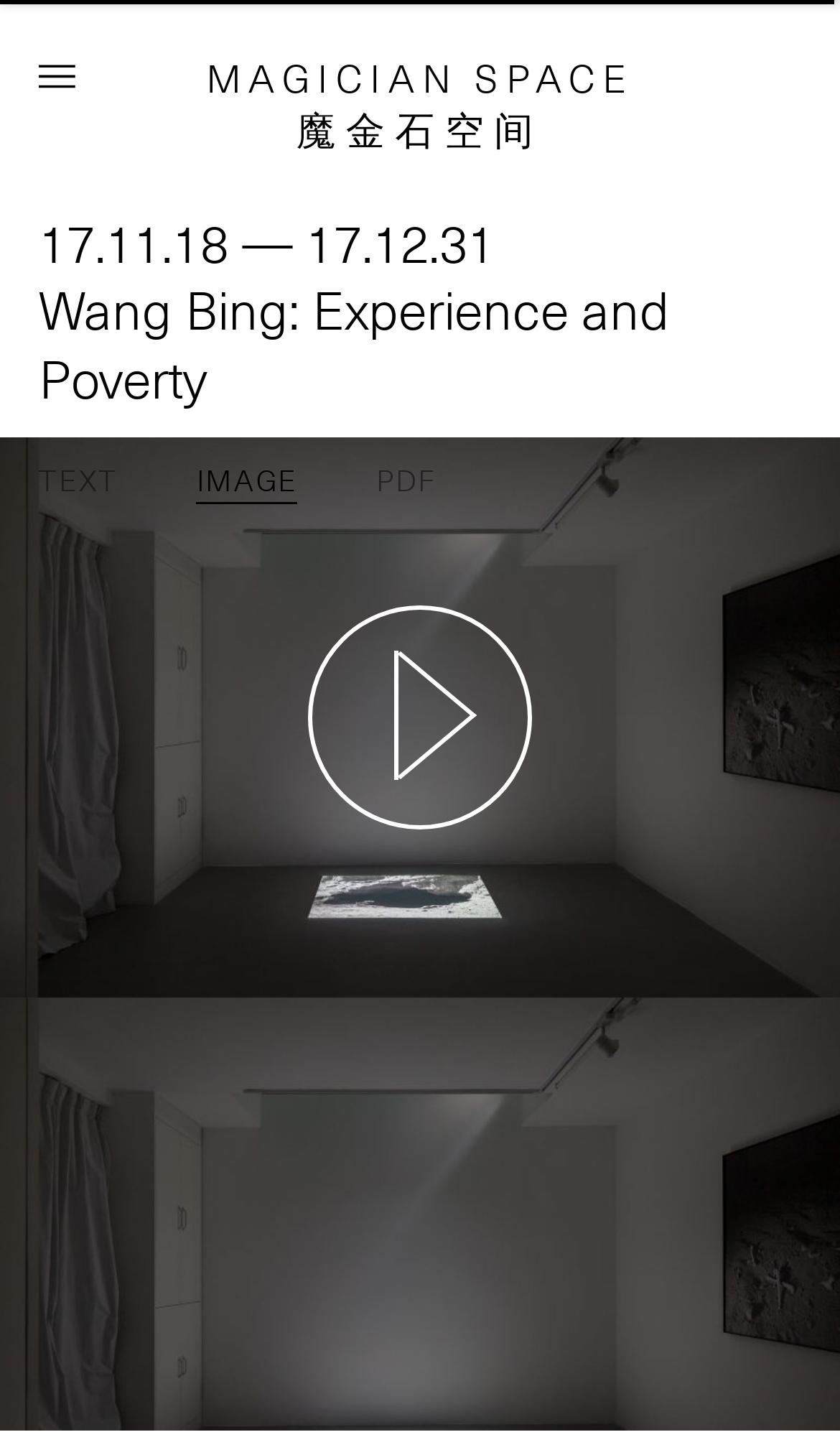Illustrate the webpage with a detailed description.

The webpage is about Magician Space, a gallery established in 2008 in Beijing, China. At the top of the page, there is a heading that reads "MAGICIAN SPACE 魔金石空间" with two links, "MAGICIAN SPACE" and "魔金石空间", positioned side by side. Below the heading, there is a small image.

The main content of the page is divided into two sections. The first section is an article that takes up the top half of the page. It has a header that includes a time period "17.11.18 — 17.12.31" and a heading that reads "Wang Bing: Experience and Poverty". 

Below the header, there are three labels, "TEXT", "IMAGE", and "PDF", positioned horizontally and evenly spaced. The second section is another article that takes up the bottom half of the page, and it contains a large image that spans the entire width of the page.

Overall, the webpage has a simple and clean layout, with a focus on showcasing the content of the gallery's exhibition, "Wang Bing: Experience and Poverty".